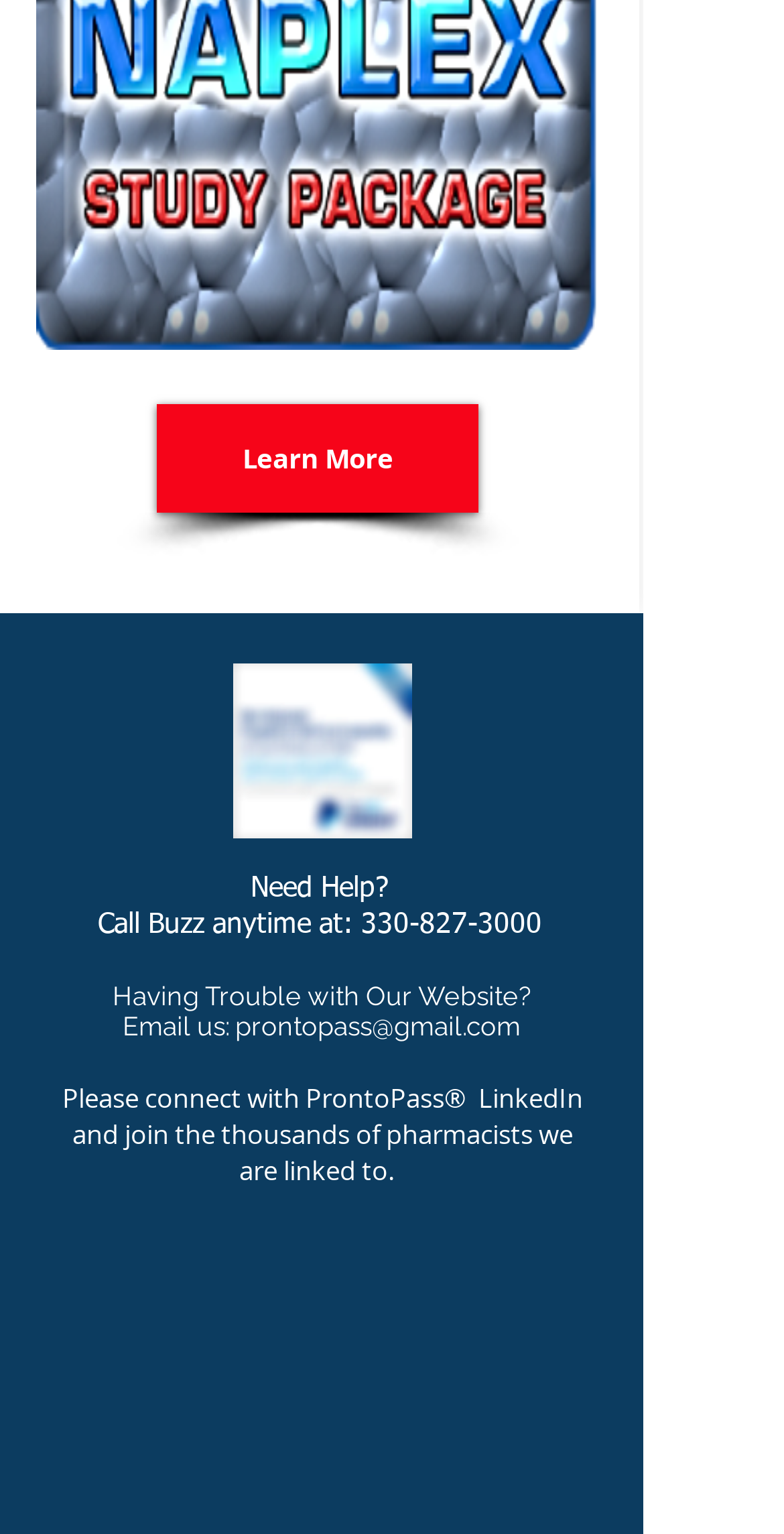Give a concise answer of one word or phrase to the question: 
What is the name of the study mentioned on the webpage?

MPJE Study